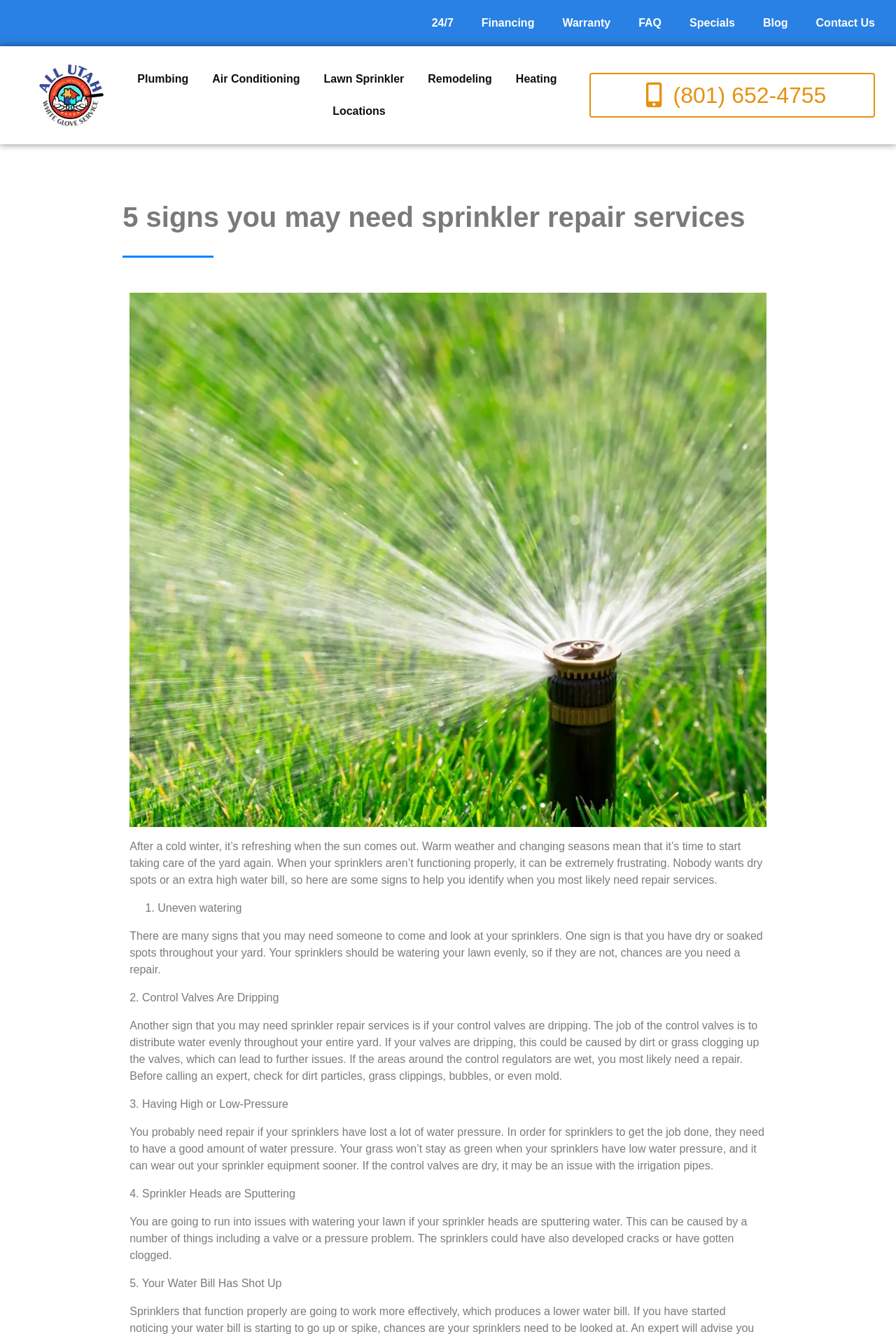Could you highlight the region that needs to be clicked to execute the instruction: "Visit 'Lawn Sprinkler' page"?

[0.361, 0.047, 0.451, 0.071]